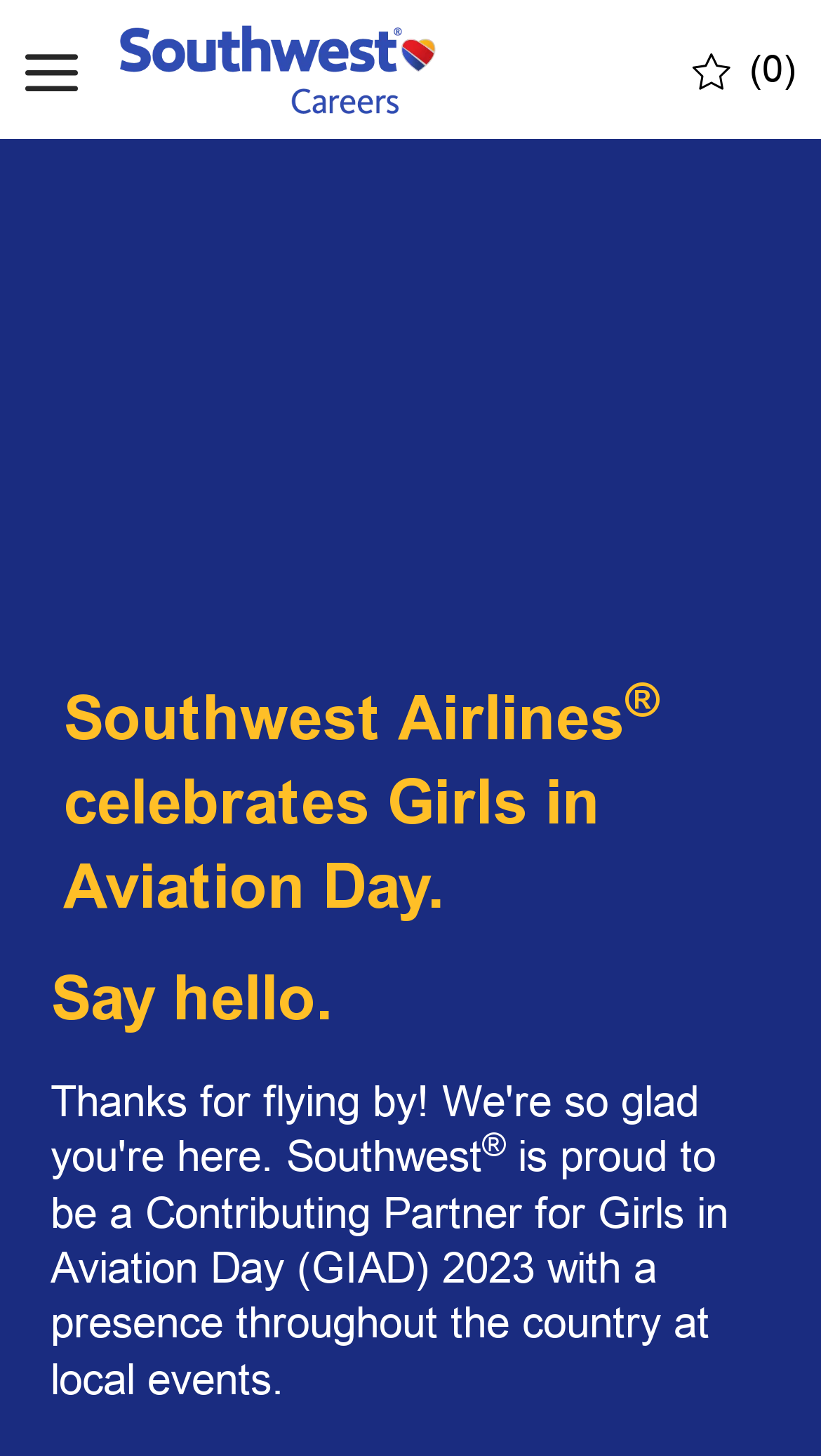Give a one-word or one-phrase response to the question:
What is the purpose of the event?

Girls in Aviation Day